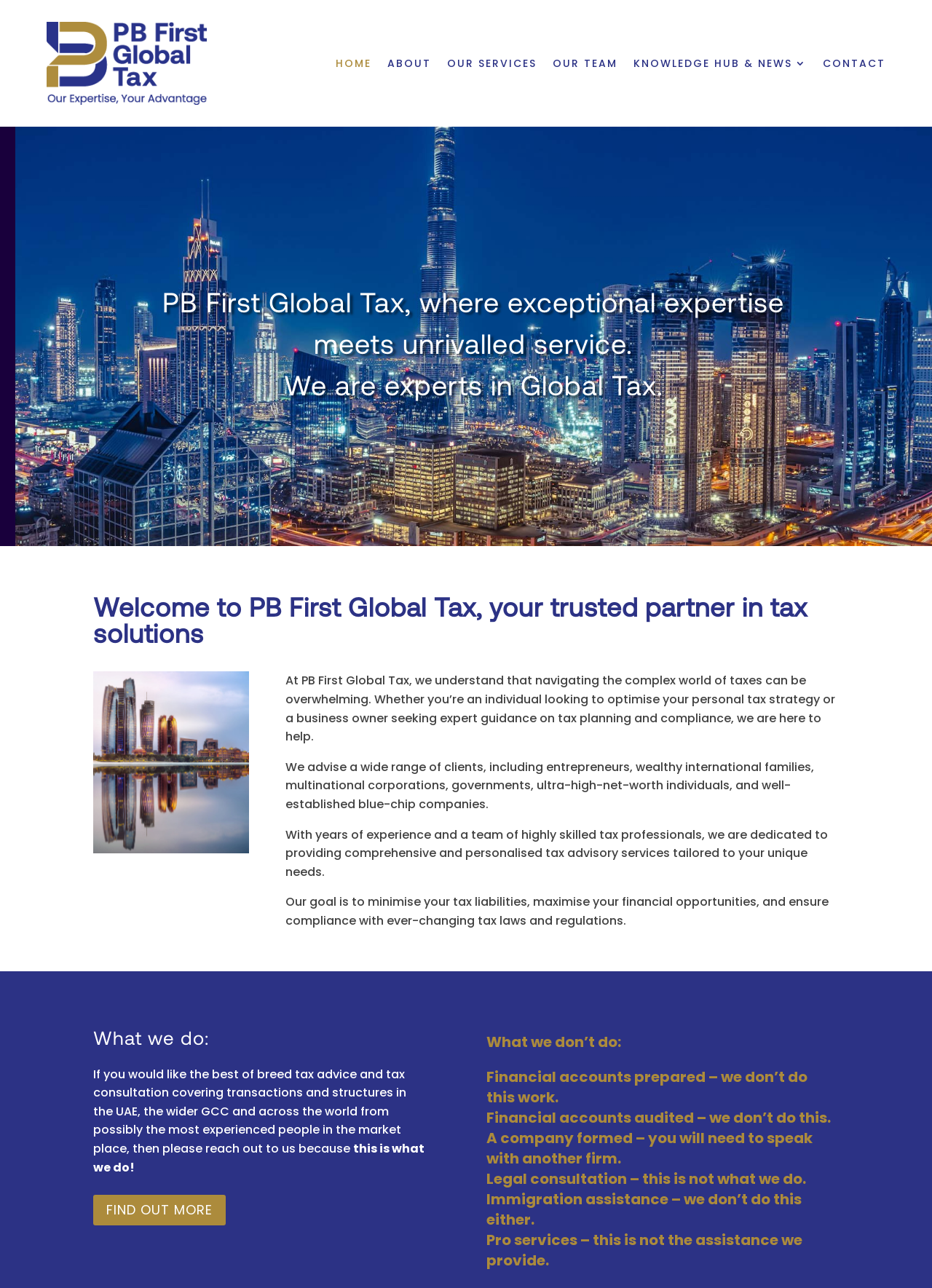What is the goal of the company's tax advisory services?
Please provide a single word or phrase as your answer based on the screenshot.

Minimise tax liabilities